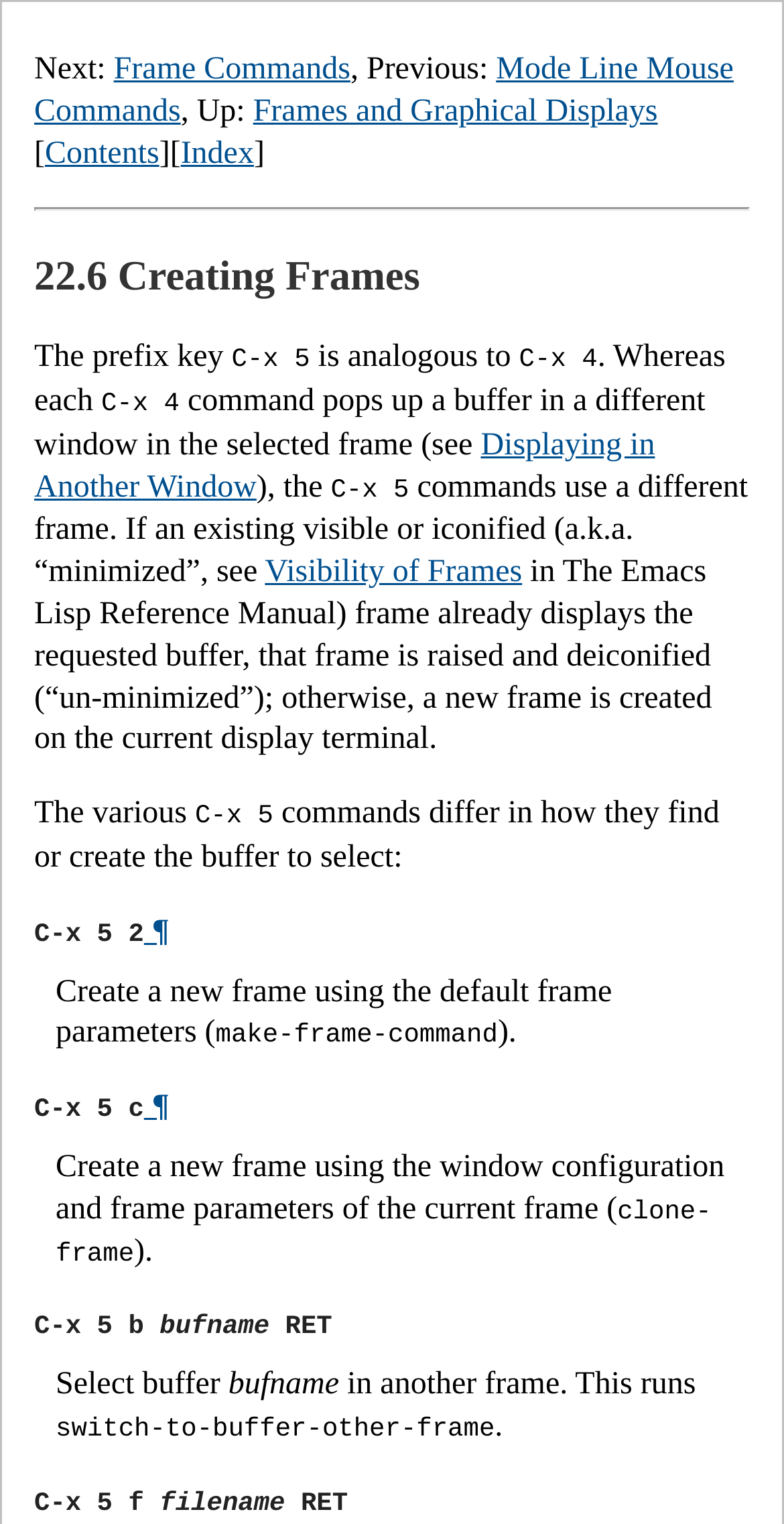Give a short answer using one word or phrase for the question:
What is the function of the C-x 5 b command?

Select buffer in another frame